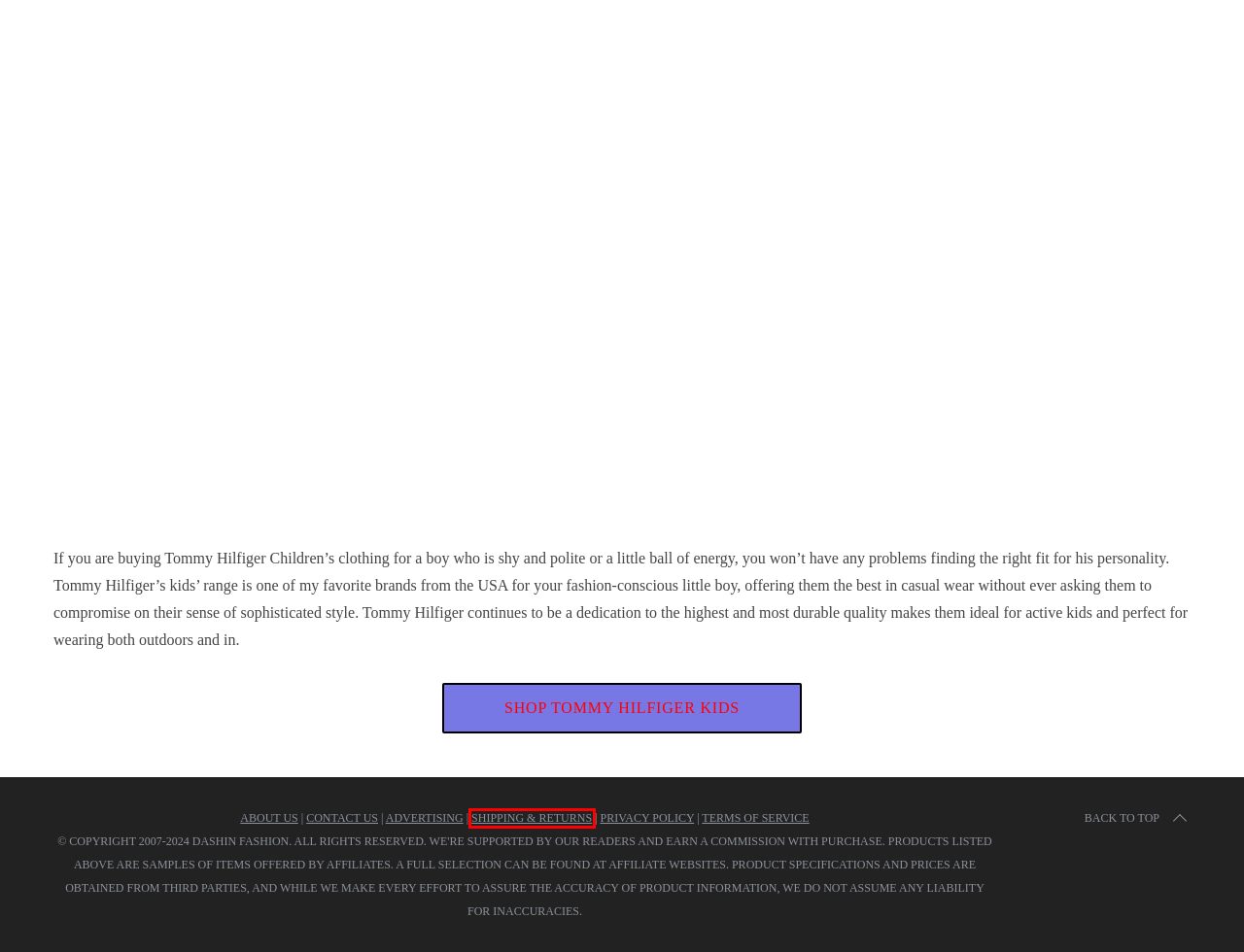You have been given a screenshot of a webpage, where a red bounding box surrounds a UI element. Identify the best matching webpage description for the page that loads after the element in the bounding box is clicked. Options include:
A. Shipping and Returns Policy -
B. Privacy - Dashin Fashion
C. Shop Best Designer Girls Clothing on Sale
D. Contact Dashin Fashion - Dashin Fashion
E. DashinFashion.com Website Terms and Conditions of Use
F. About Dashin Fashion Designer Kids Fashion Magazine - Dashin Fashion
G. Boys Special Occasion -
H. Kenzo Baby & Kids Sale - Designer Children's Clothes

A